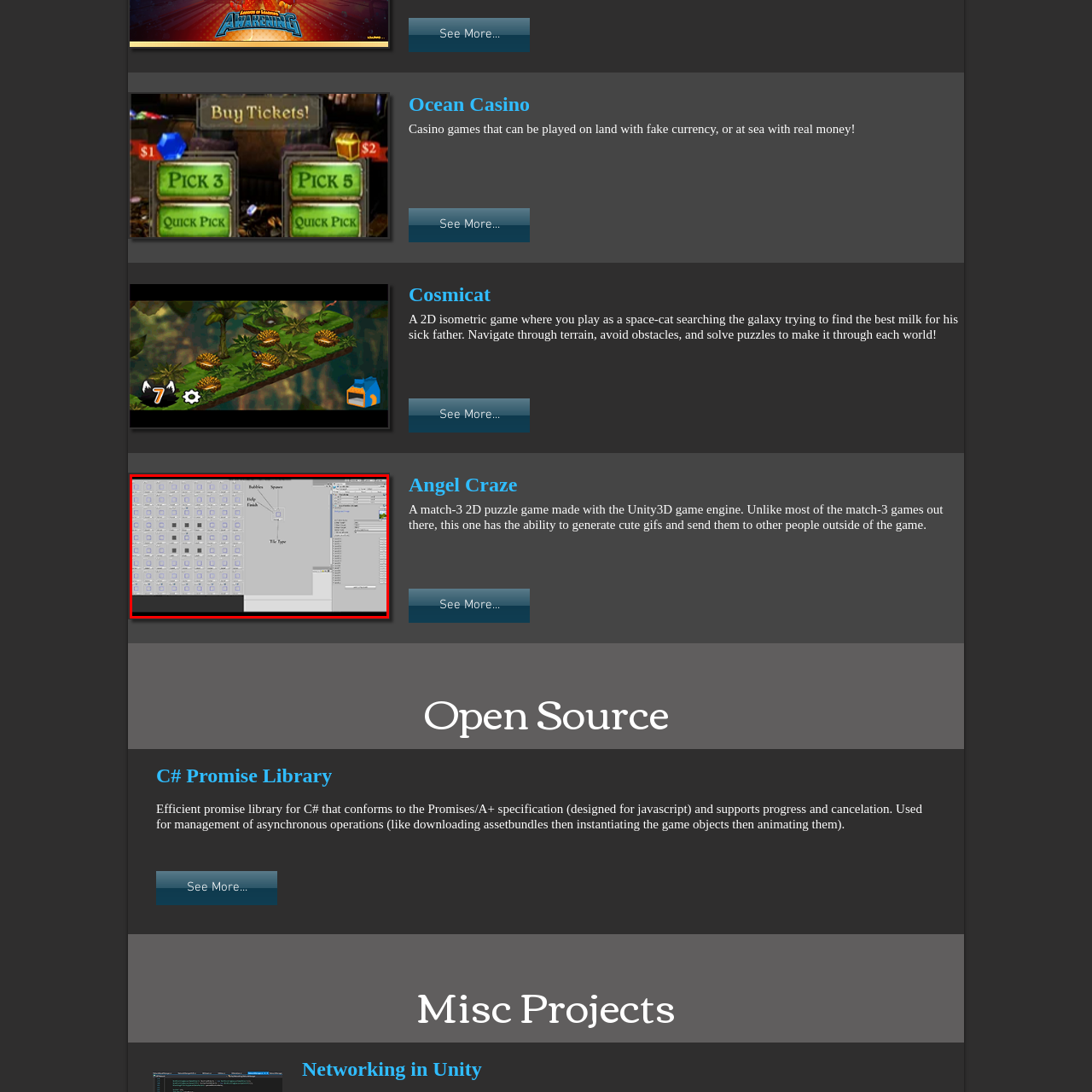What is the name of the game being developed?
Look at the image within the red bounding box and provide a single word or phrase as an answer.

Angel Craze